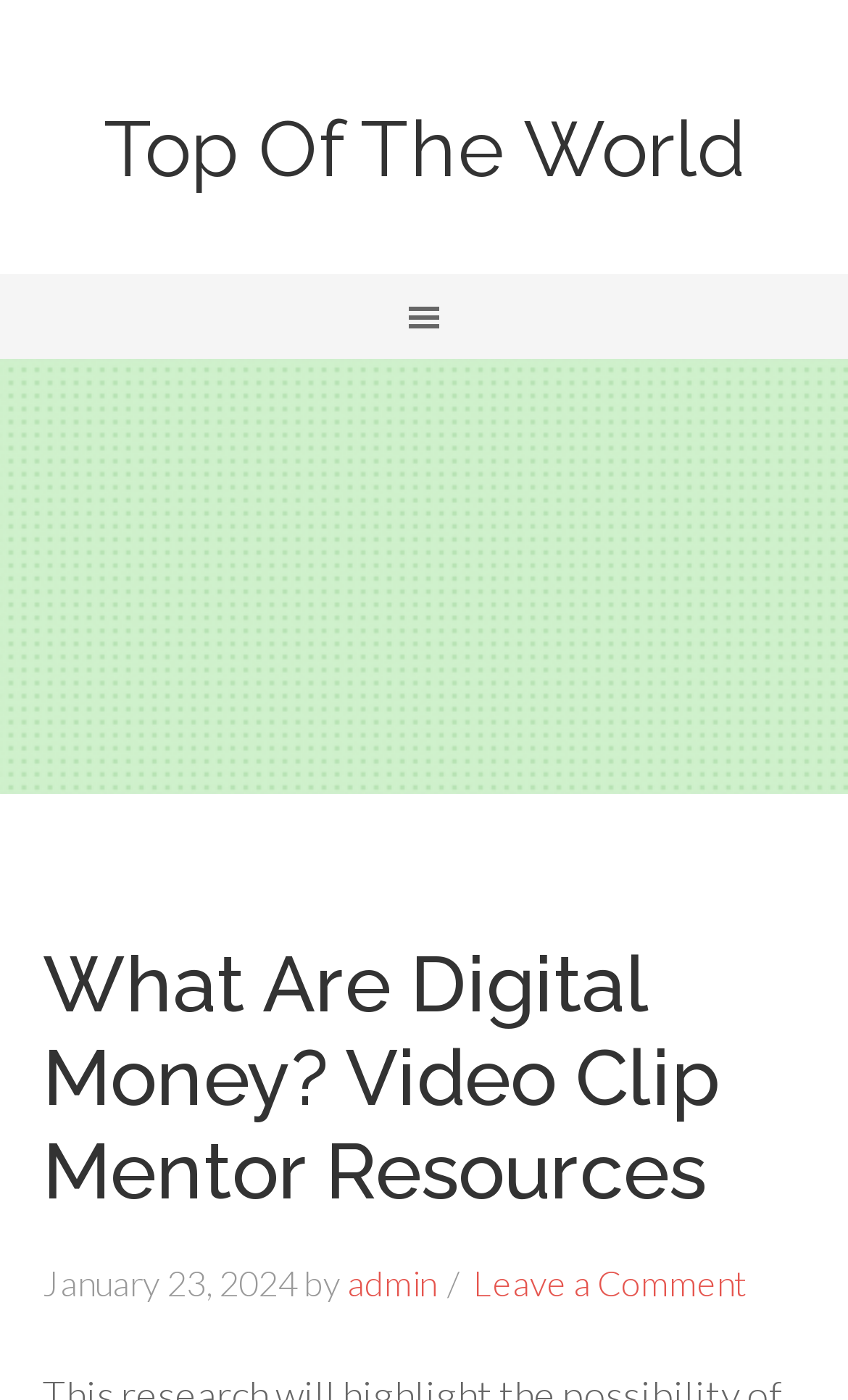Describe all the key features of the webpage in detail.

The webpage is titled "What Are Digital Money? Video Clip Mentor Resources" and appears to be a blog post or article. At the top of the page, there is a link to "Top Of The World" which takes up most of the width of the page. Below this, there is a main navigation menu that spans the full width of the page.

The main content of the page is headed by a title "What Are Digital Money? Video Clip Mentor Resources" which is centered near the top of the page. Below this, there is a timestamp indicating that the article was posted on "January 23, 2024", followed by the author's name "admin". To the right of the timestamp and author, there is a link to "Leave a Comment".

The meta description suggests that the article discusses the potential of Central Bank Digital Currencies (CBDC) to boost financial inclusion, and that a quantitative regression evaluation is being used to assess this. However, this information is not explicitly mentioned on the webpage itself.